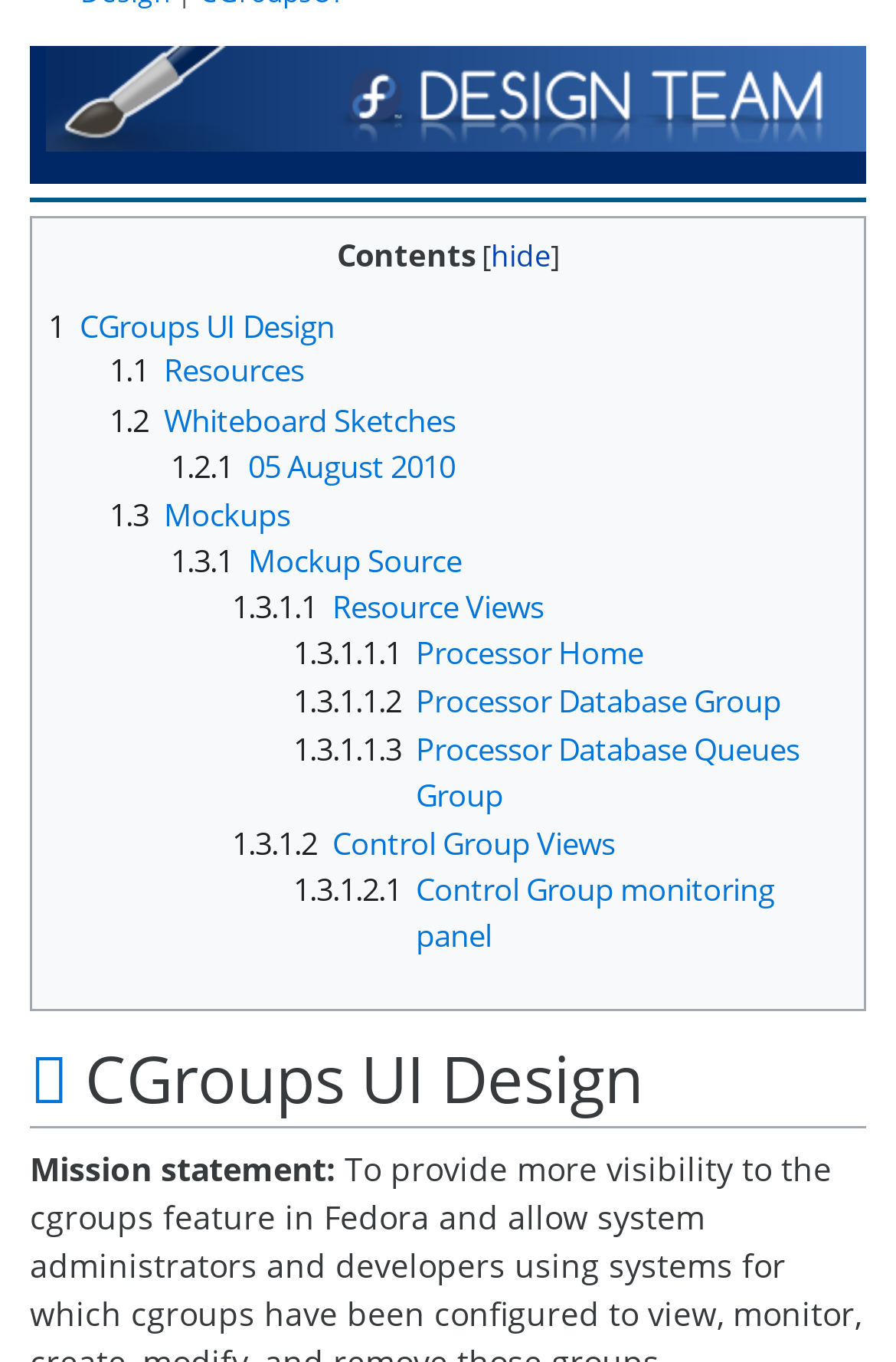Please specify the bounding box coordinates in the format (top-left x, top-left y, bottom-right x, bottom-right y), with values ranging from 0 to 1. Identify the bounding box for the UI component described as follows: parent_node: Contents

[0.054, 0.172, 0.088, 0.194]